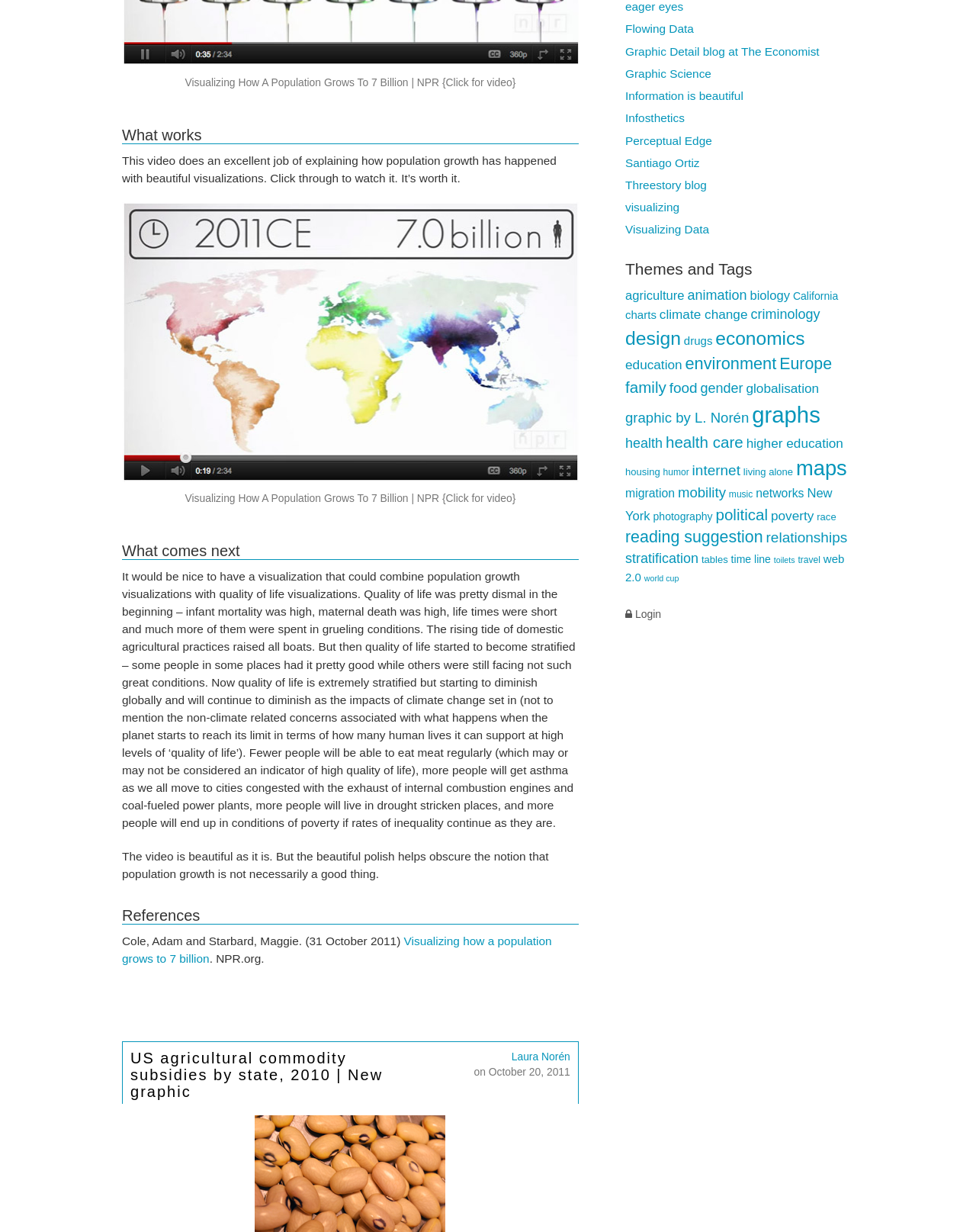For the following element description, predict the bounding box coordinates in the format (top-left x, top-left y, bottom-right x, bottom-right y). All values should be floating point numbers between 0 and 1. Description: Information is beautiful

[0.641, 0.072, 0.762, 0.083]